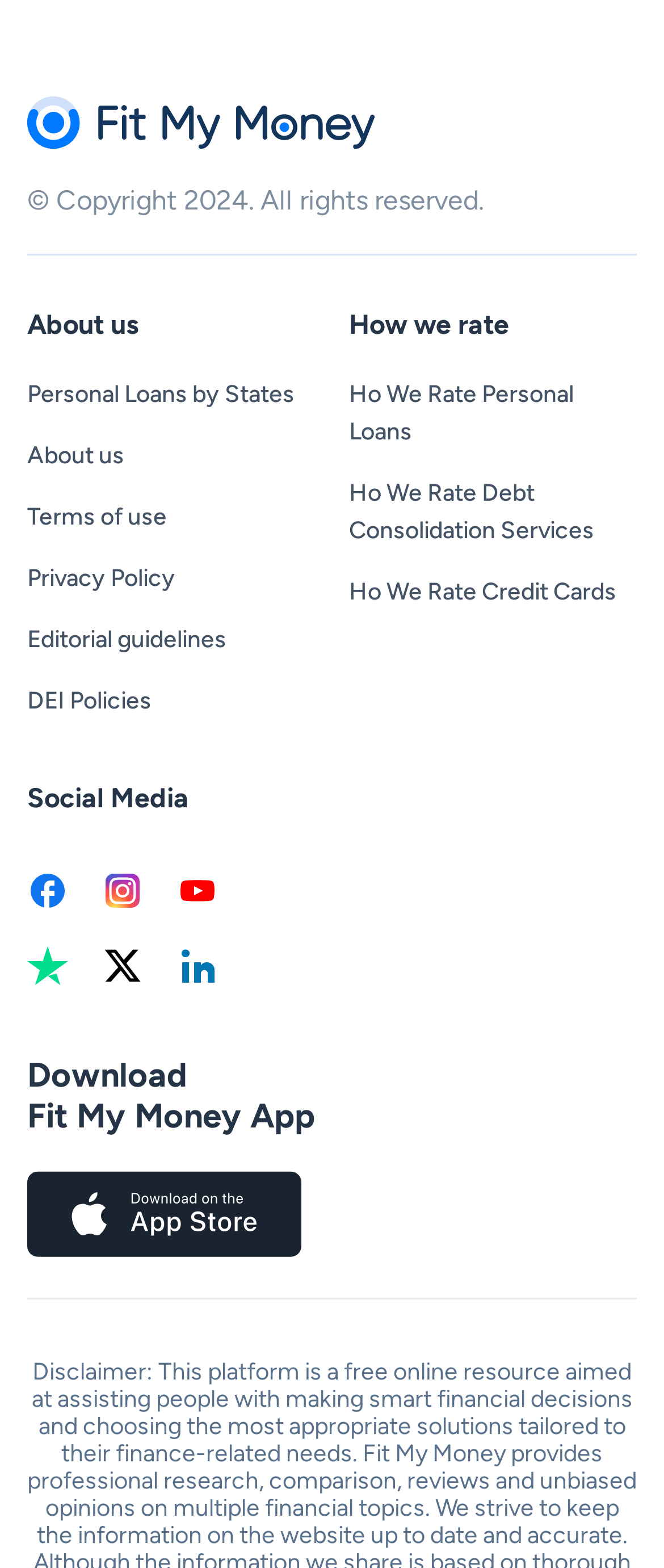What is the name of the website?
Please provide a single word or phrase answer based on the image.

FitMyMoney